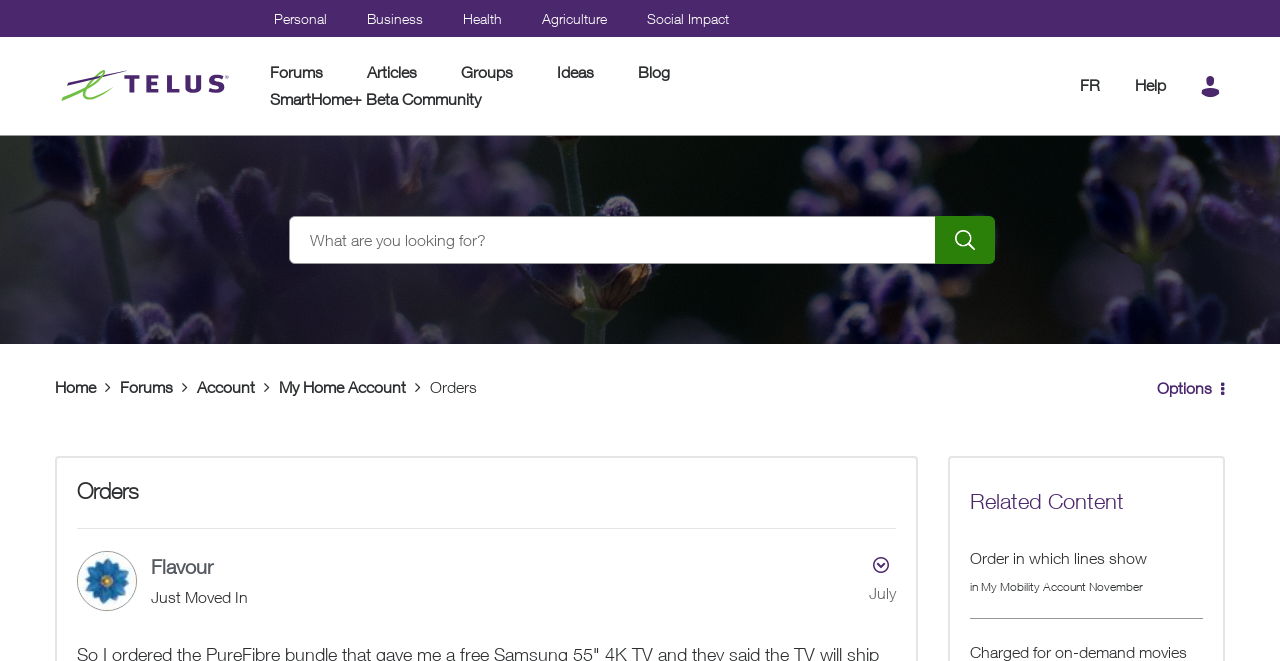Using the provided element description: "Social Impact", determine the bounding box coordinates of the corresponding UI element in the screenshot.

[0.505, 0.015, 0.569, 0.041]